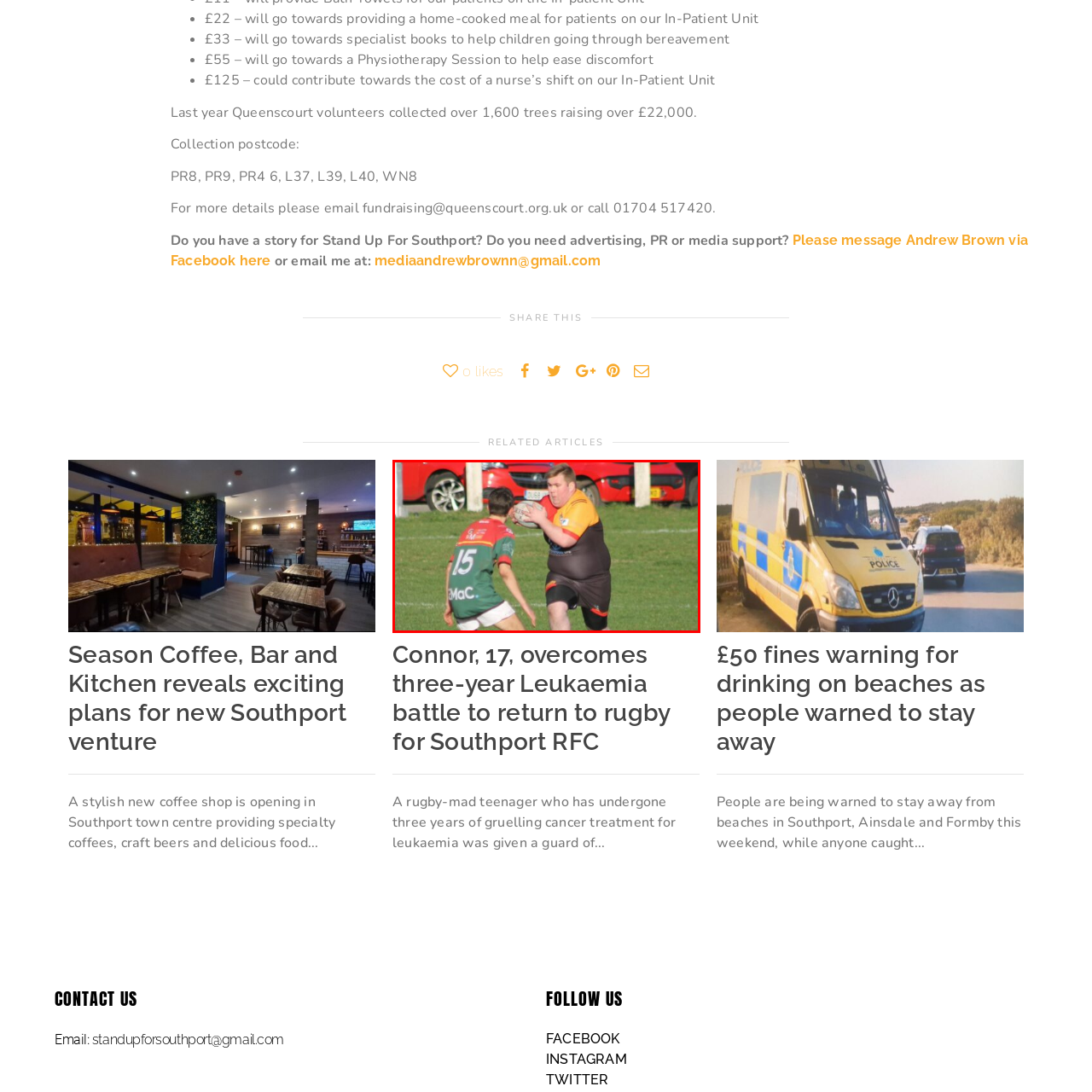What does Connor's return to rugby symbolize?
Observe the image inside the red bounding box carefully and answer the question in detail.

According to the caption, Connor's return to rugby symbolizes hope and recovery against the backdrop of his previous health struggles, highlighting the significance of his comeback to the sport.